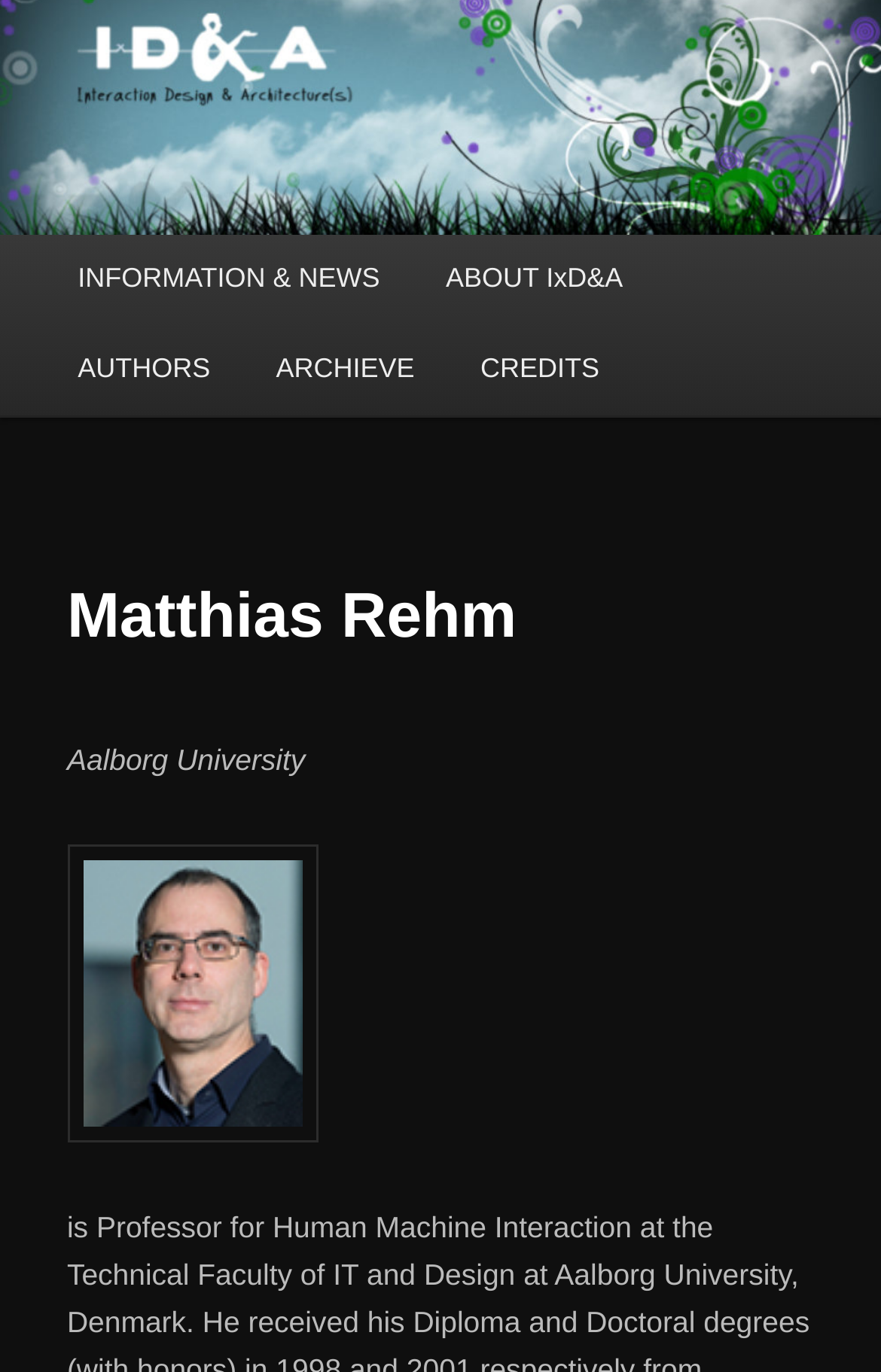Predict the bounding box coordinates of the UI element that matches this description: "INFORMATION & NEWS". The coordinates should be in the format [left, top, right, bottom] with each value between 0 and 1.

[0.051, 0.172, 0.469, 0.238]